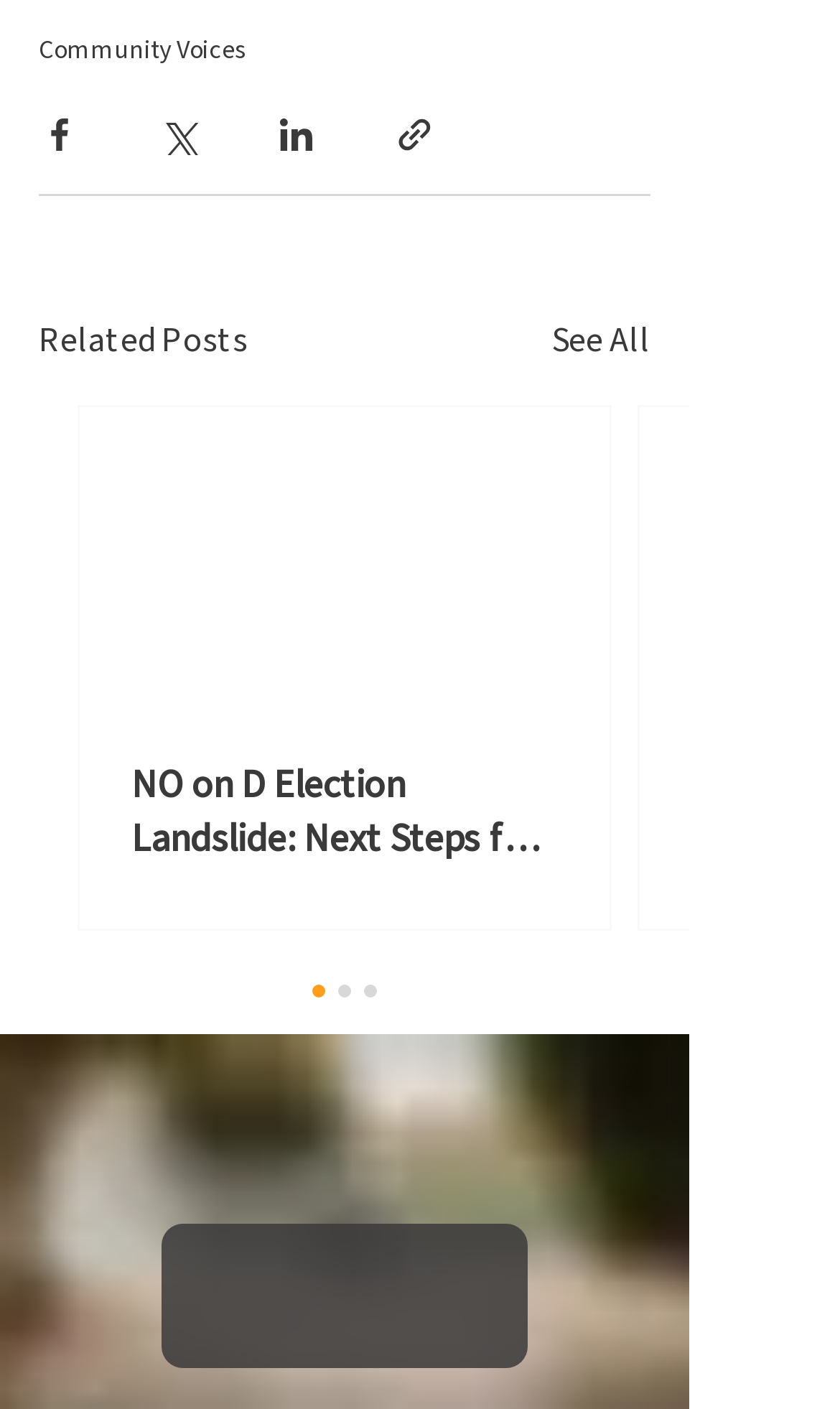Identify the bounding box coordinates for the element you need to click to achieve the following task: "View related posts". Provide the bounding box coordinates as four float numbers between 0 and 1, in the form [left, top, right, bottom].

[0.046, 0.224, 0.295, 0.26]